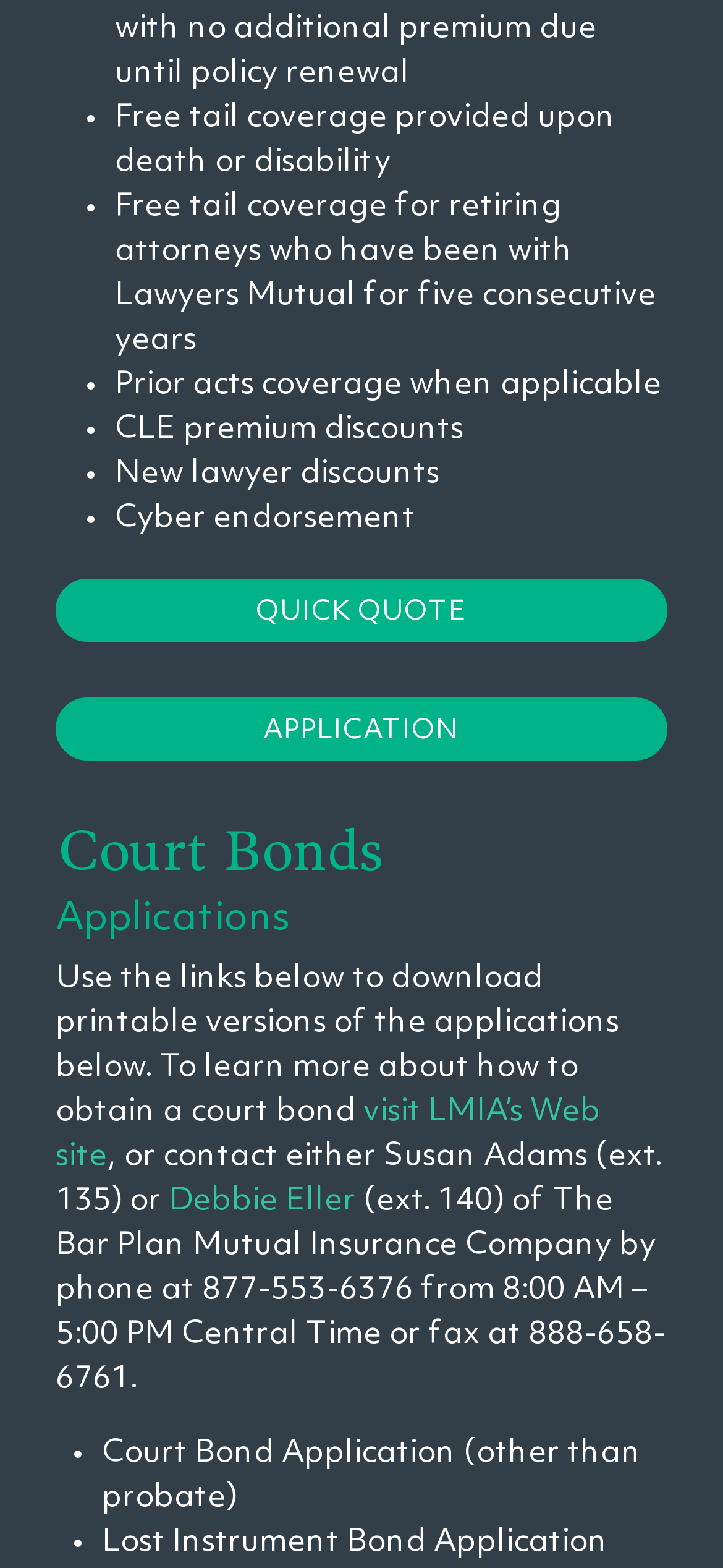What is the purpose of the QUICK QUOTE link?
Provide a comprehensive and detailed answer to the question.

The QUICK QUOTE link is likely used to get a quick quote for Lawyers Mutual services, as it is a prominent call-to-action button on the webpage.